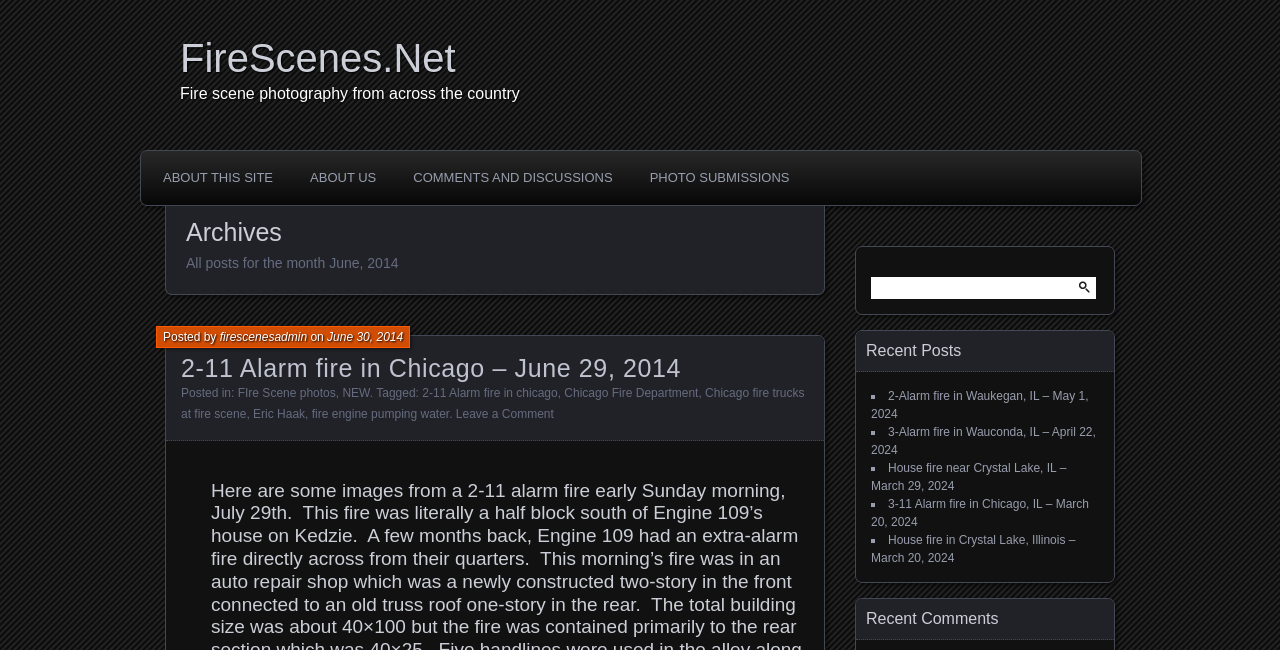How many recent posts are listed on the webpage?
Examine the webpage screenshot and provide an in-depth answer to the question.

The number of recent posts can be found by counting the list marker elements with the text '■', which are 5 in total.